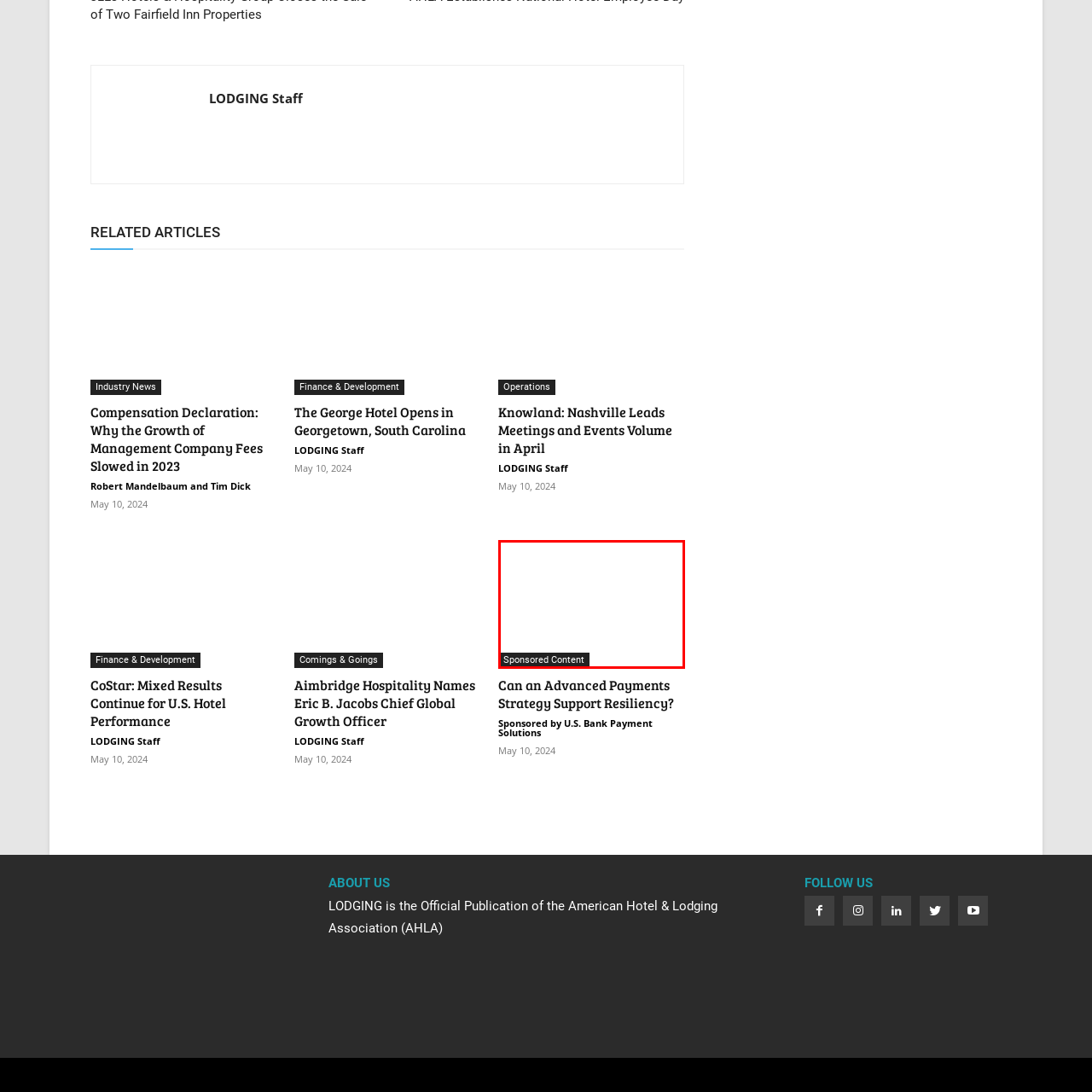Review the part of the image encased in the red box and give an elaborate answer to the question posed: What is the color of the background?

The simple design of the banner features a black background, which creates a striking contrast with the white text, ensuring visibility and clarity for readers.